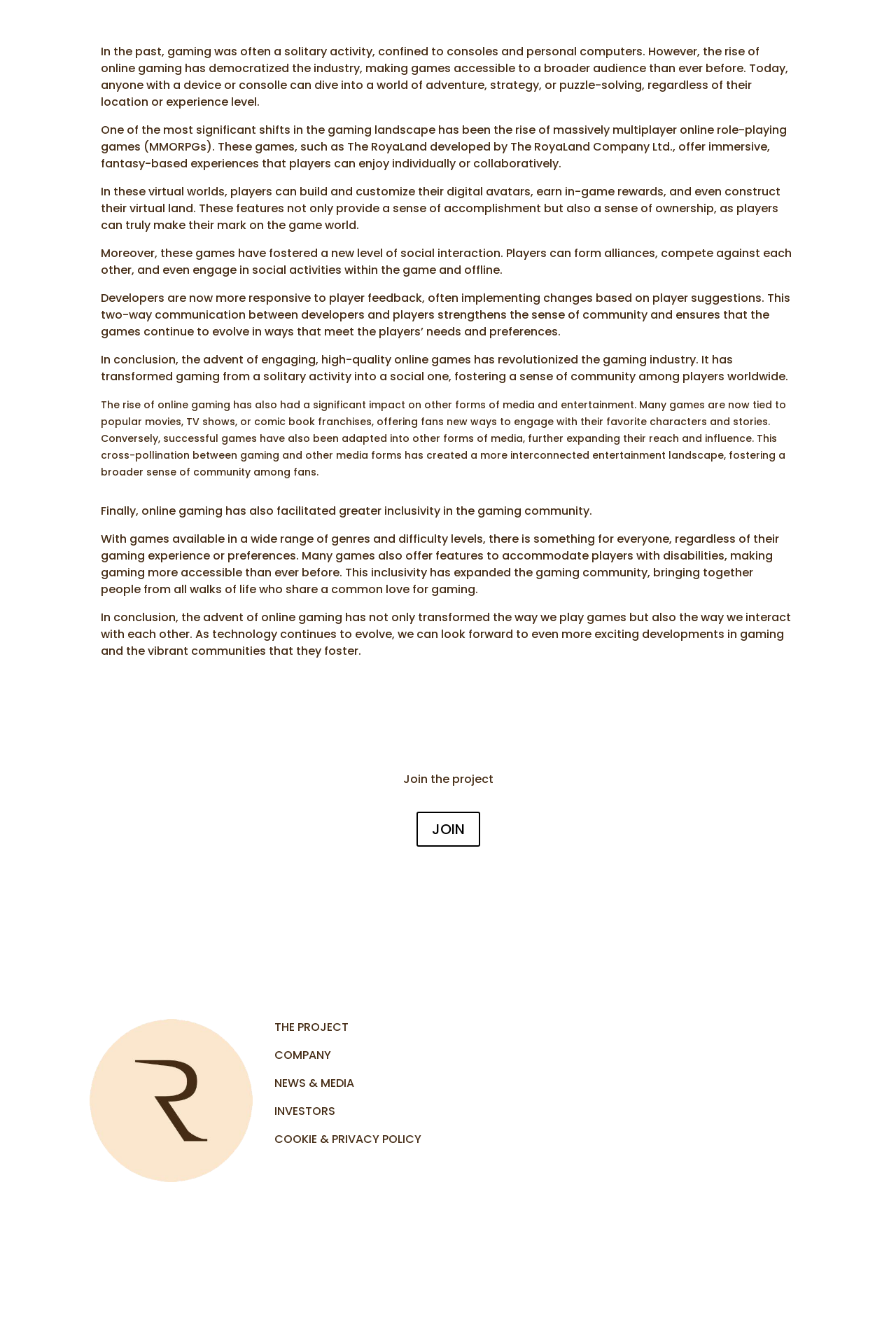What is the main topic of this webpage?
Please provide a single word or phrase as the answer based on the screenshot.

Online gaming